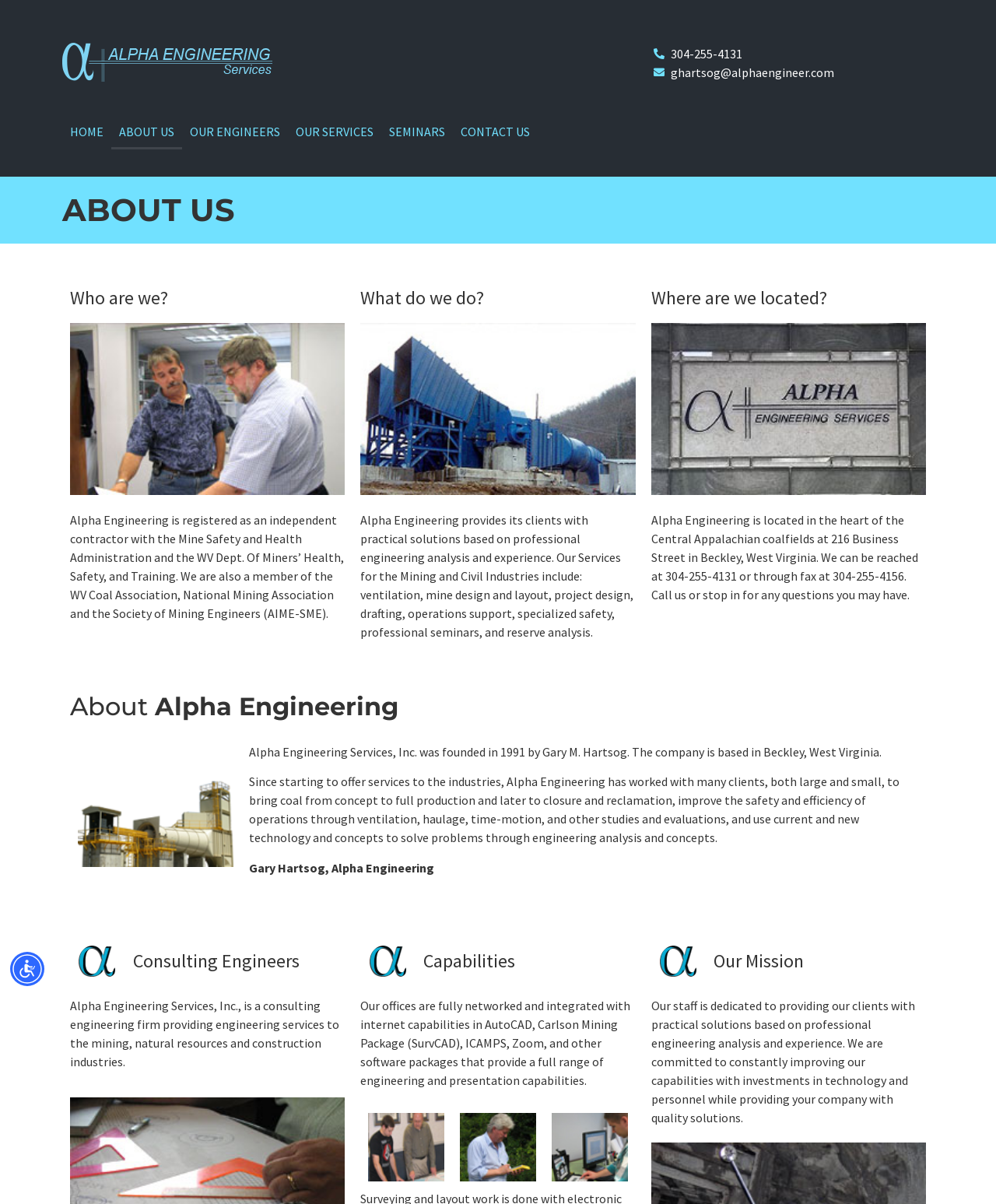Determine the bounding box coordinates for the region that must be clicked to execute the following instruction: "Create alert".

None